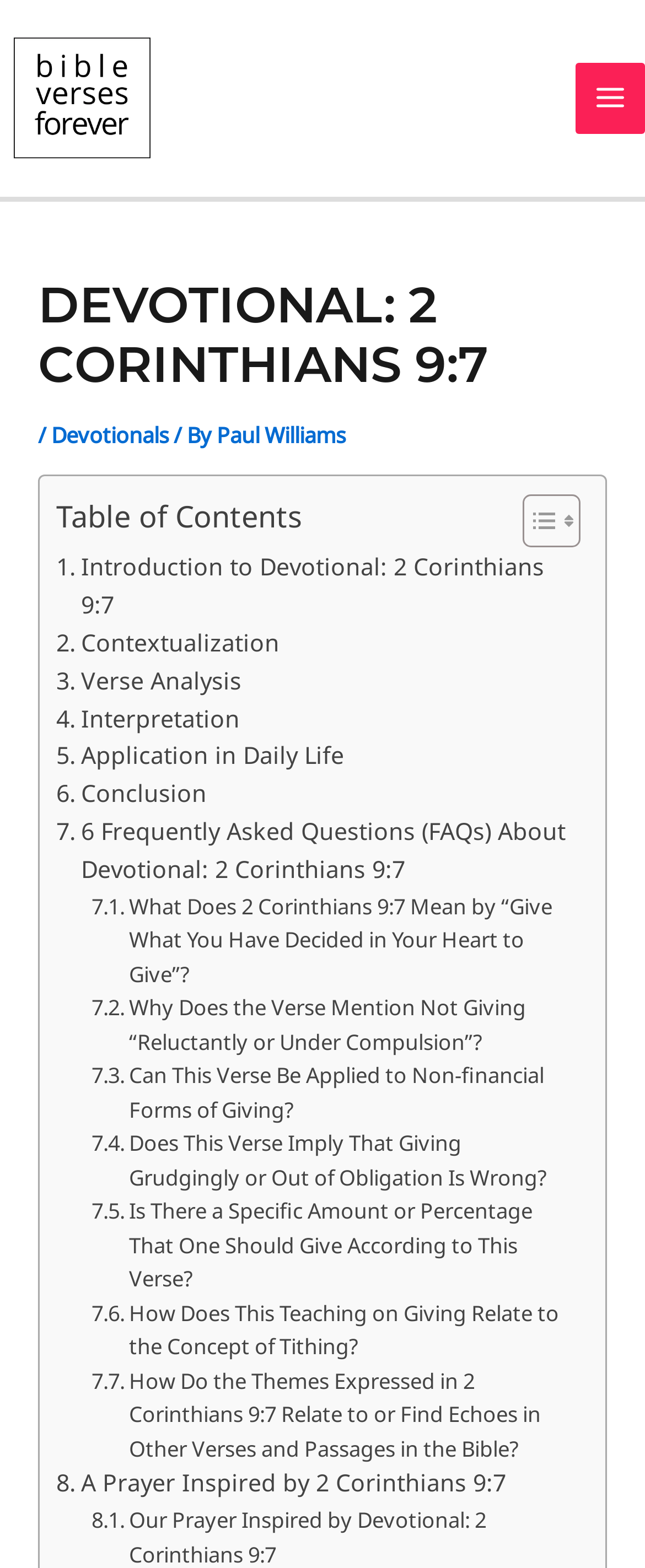Please locate the clickable area by providing the bounding box coordinates to follow this instruction: "Explore the 'Verse Analysis' section".

[0.087, 0.423, 0.374, 0.447]